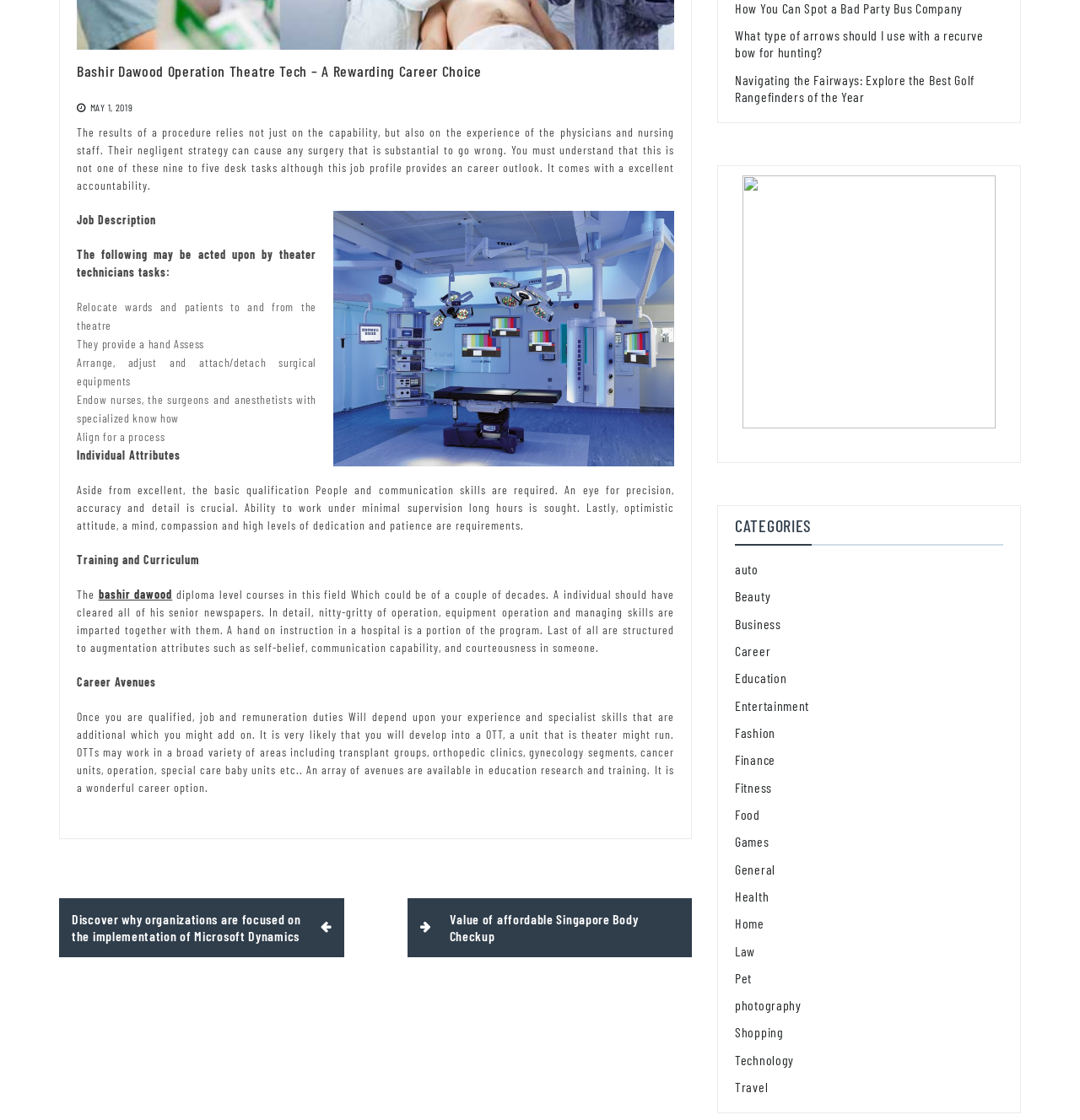Identify the bounding box coordinates for the UI element described as: "Adjustments".

None